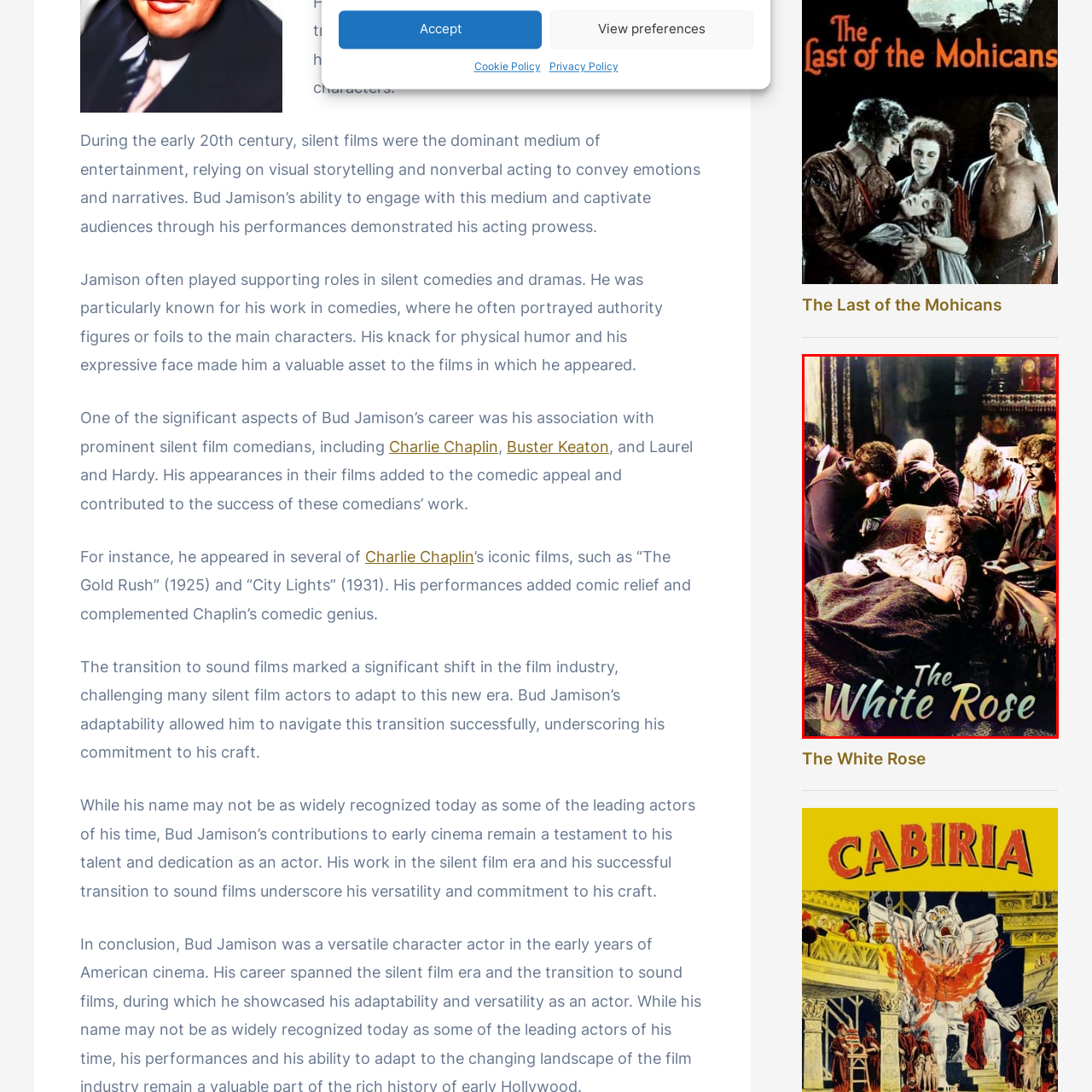Give an in-depth explanation of the image captured within the red boundary.

The image showcases a poignant scene from the 1923 film "The White Rose," presented in stunning 4K color. It captures a group of characters surrounding a young girl who lies on a couch, enveloped in a dark blanket. The expressions of the adults convey a range of emotions, including sorrow and concern, as they lean in towards her. The setting suggests an intimate moment, filled with tension and emotional weight. The title "The White Rose" is elegantly inscribed at the bottom, blending seamlessly with the historical context of early cinema, emphasizing the film's dramatic narrative and the earnest performances that characterized its era.